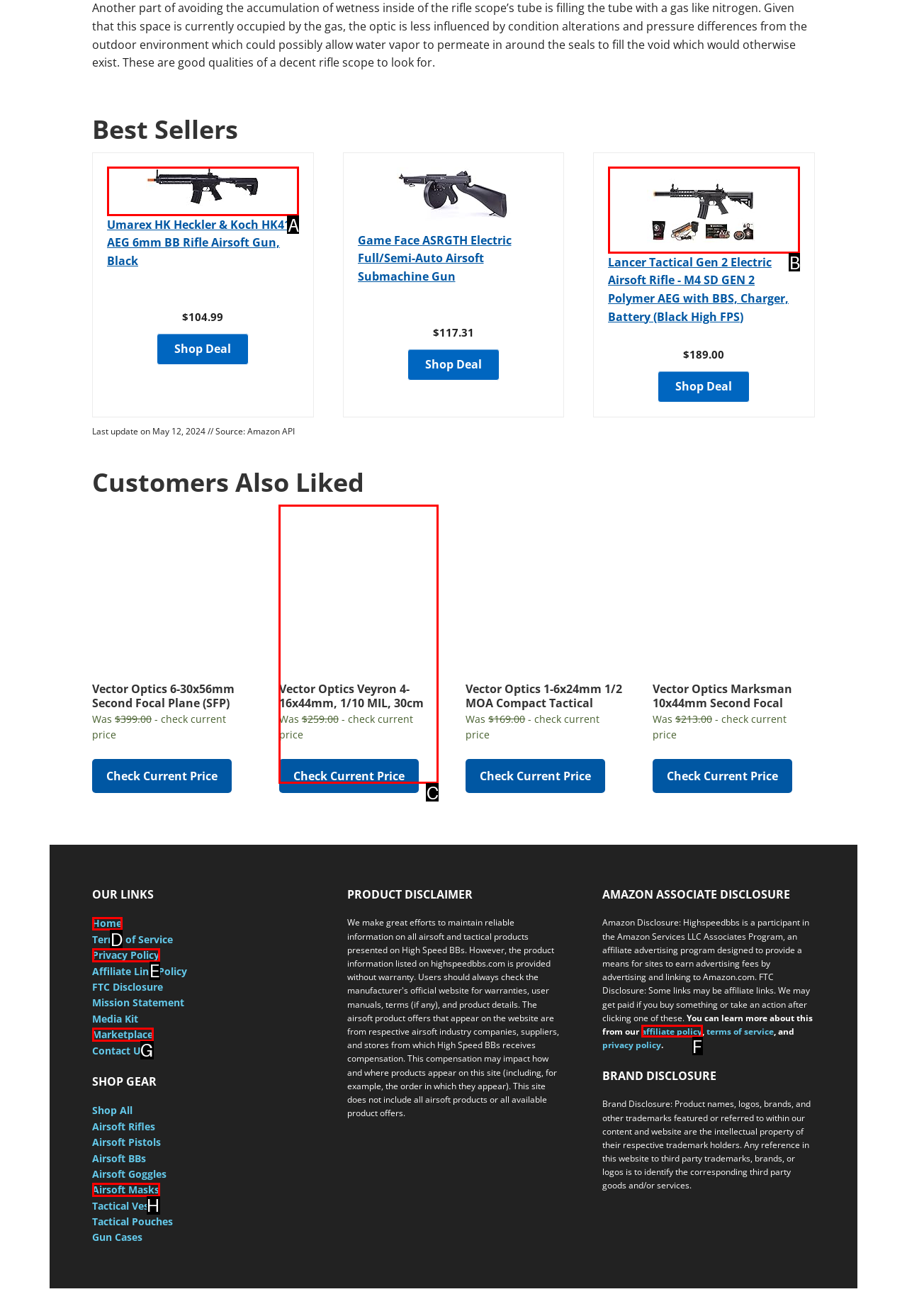Choose the UI element you need to click to carry out the task: Go to the 'Home' page.
Respond with the corresponding option's letter.

D